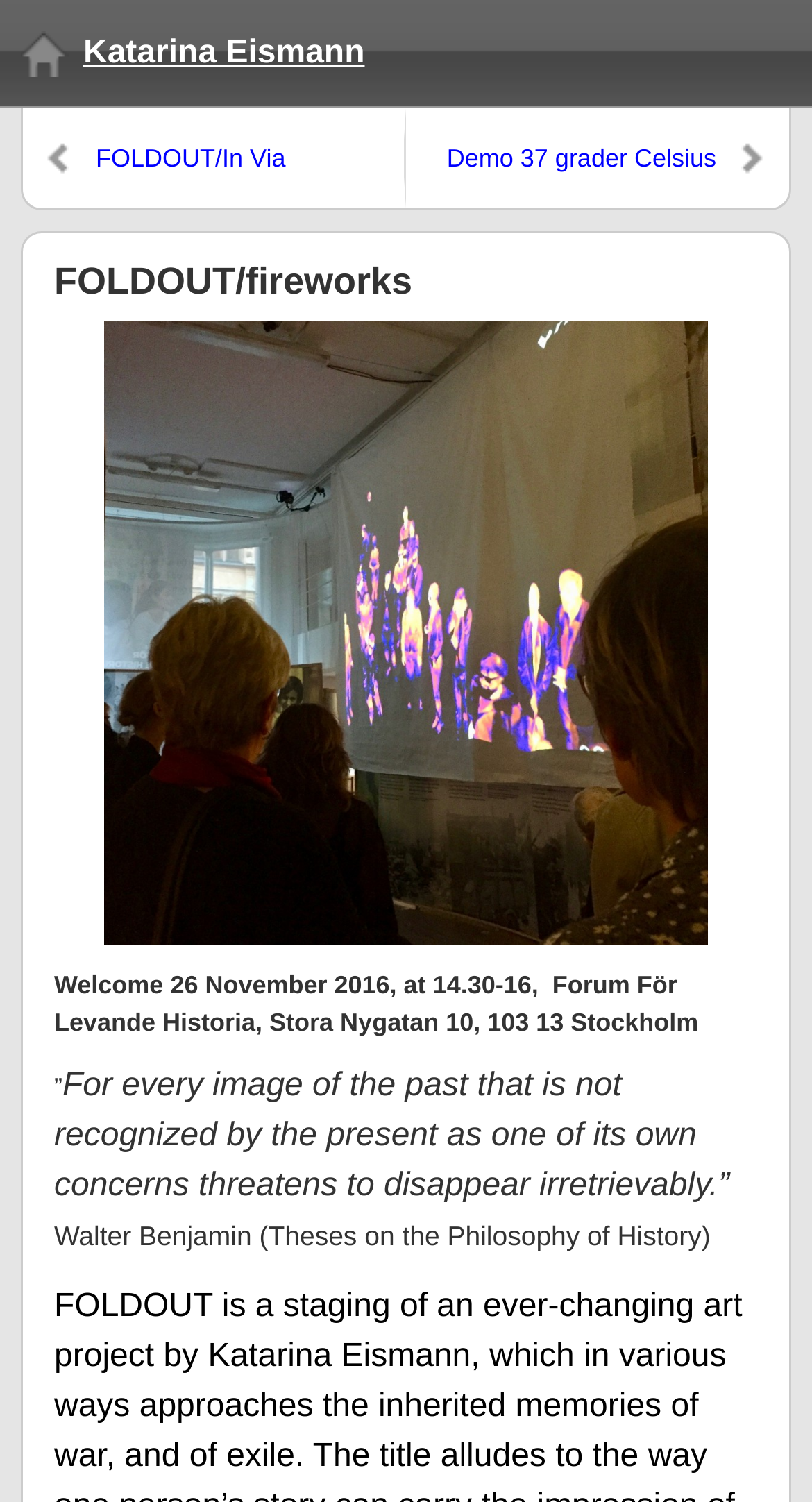Locate the bounding box for the described UI element: "FOLDOUT/In Via". Ensure the coordinates are four float numbers between 0 and 1, formatted as [left, top, right, bottom].

[0.028, 0.072, 0.5, 0.139]